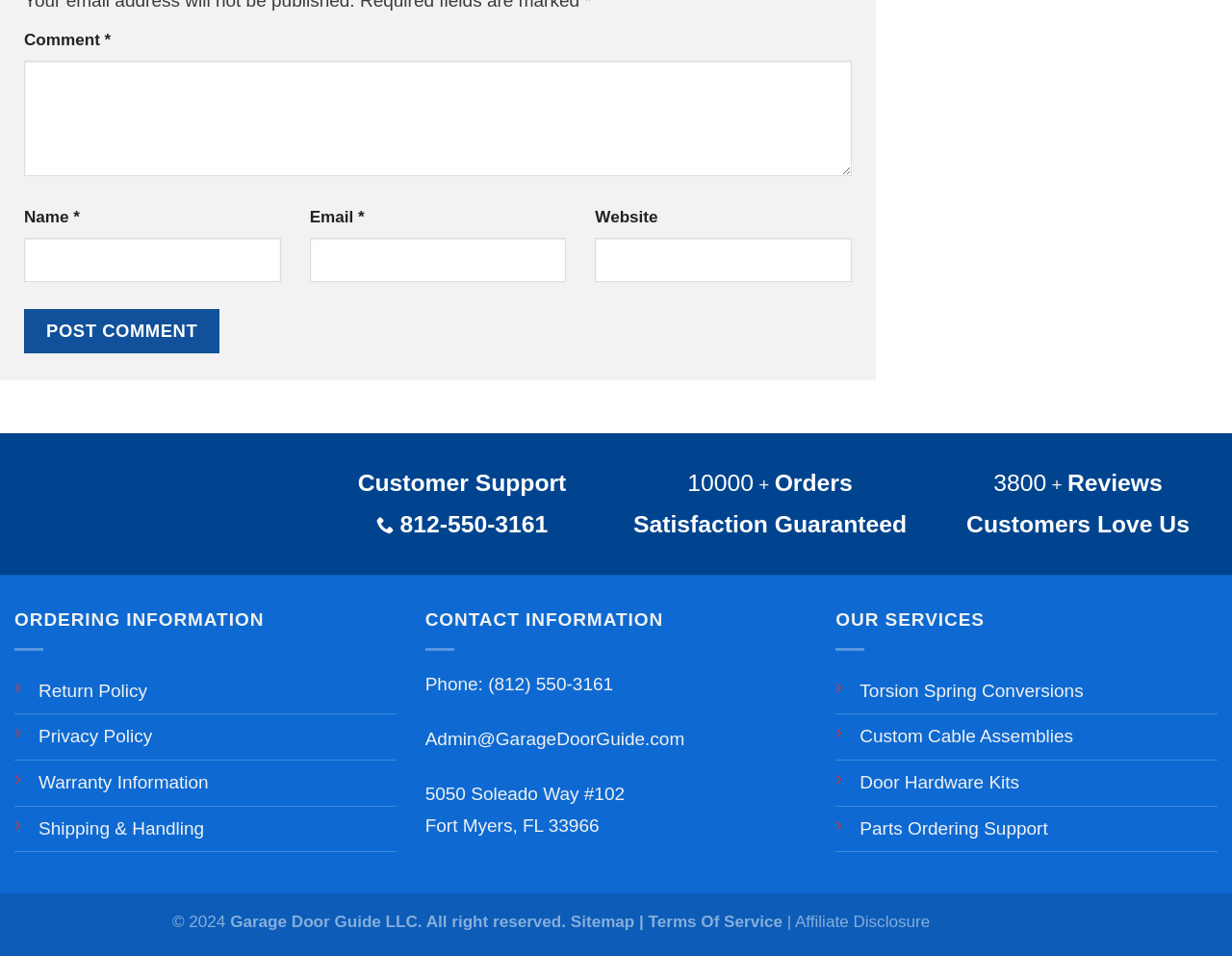Refer to the image and provide an in-depth answer to the question: 
What is the company's address?

I found the address by looking at the CONTACT INFORMATION section, where it says '5050 Soleado Way #102' and 'Fort Myers, FL 33966'.